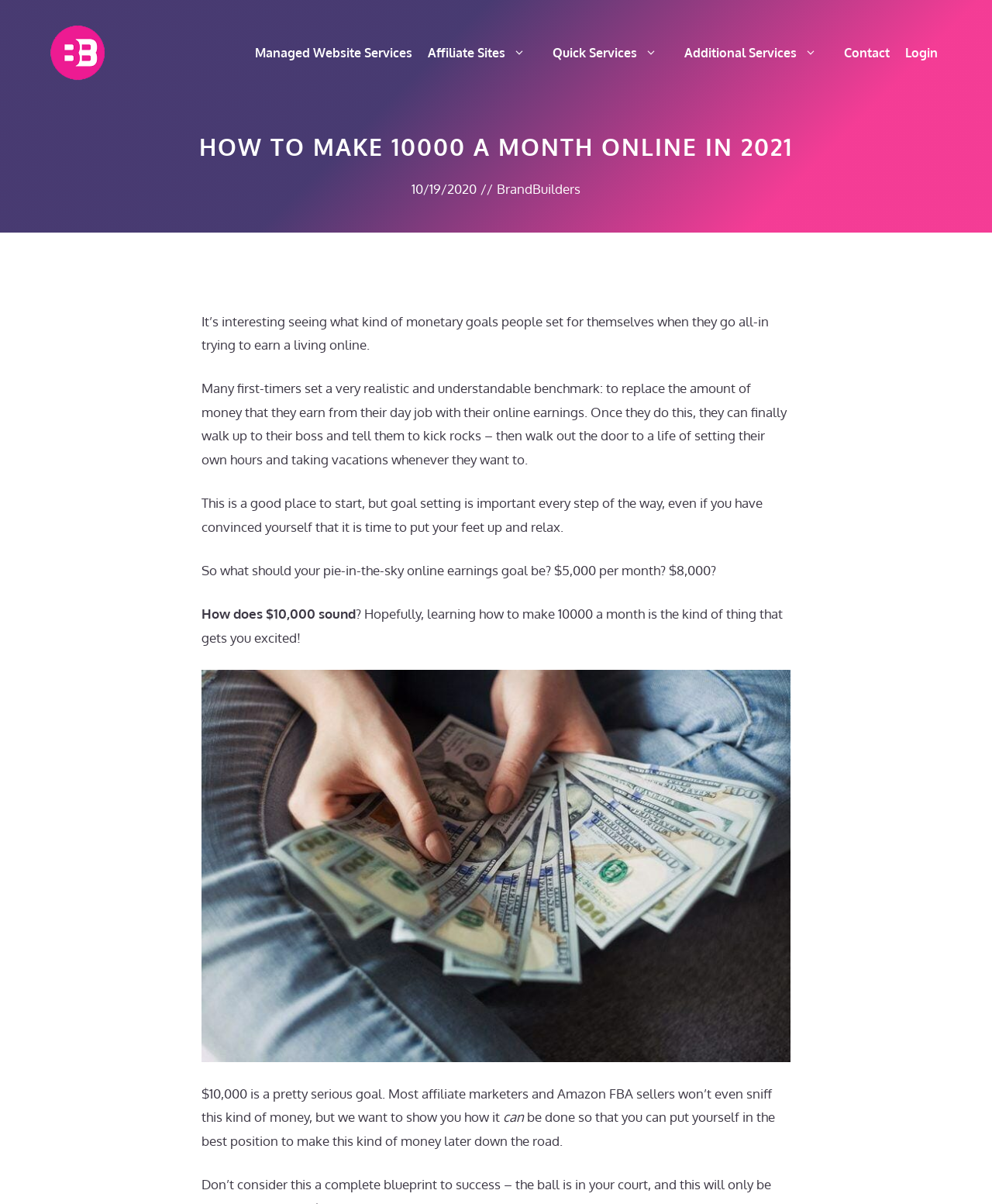What is the monetary goal mentioned in the article?
Look at the image and answer the question using a single word or phrase.

$10,000